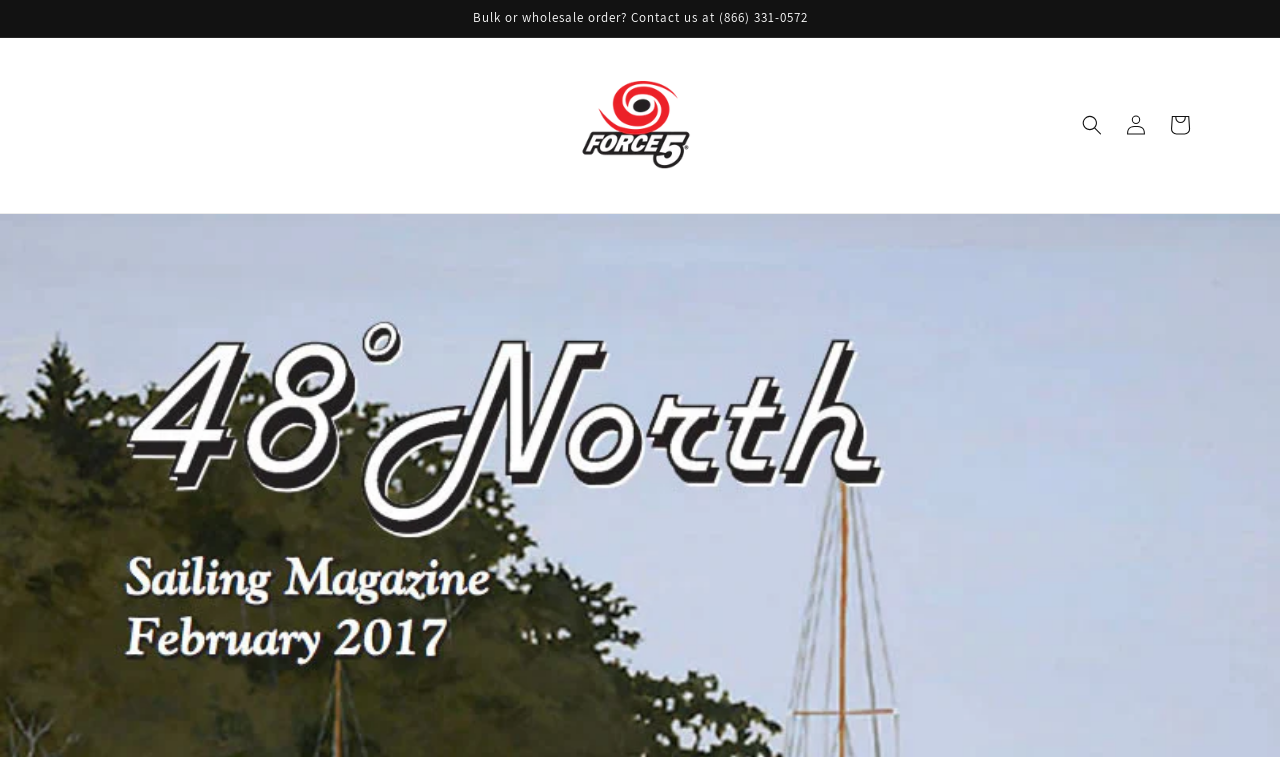Locate the bounding box coordinates of the UI element described by: "Log in". Provide the coordinates as four float numbers between 0 and 1, formatted as [left, top, right, bottom].

[0.87, 0.137, 0.905, 0.195]